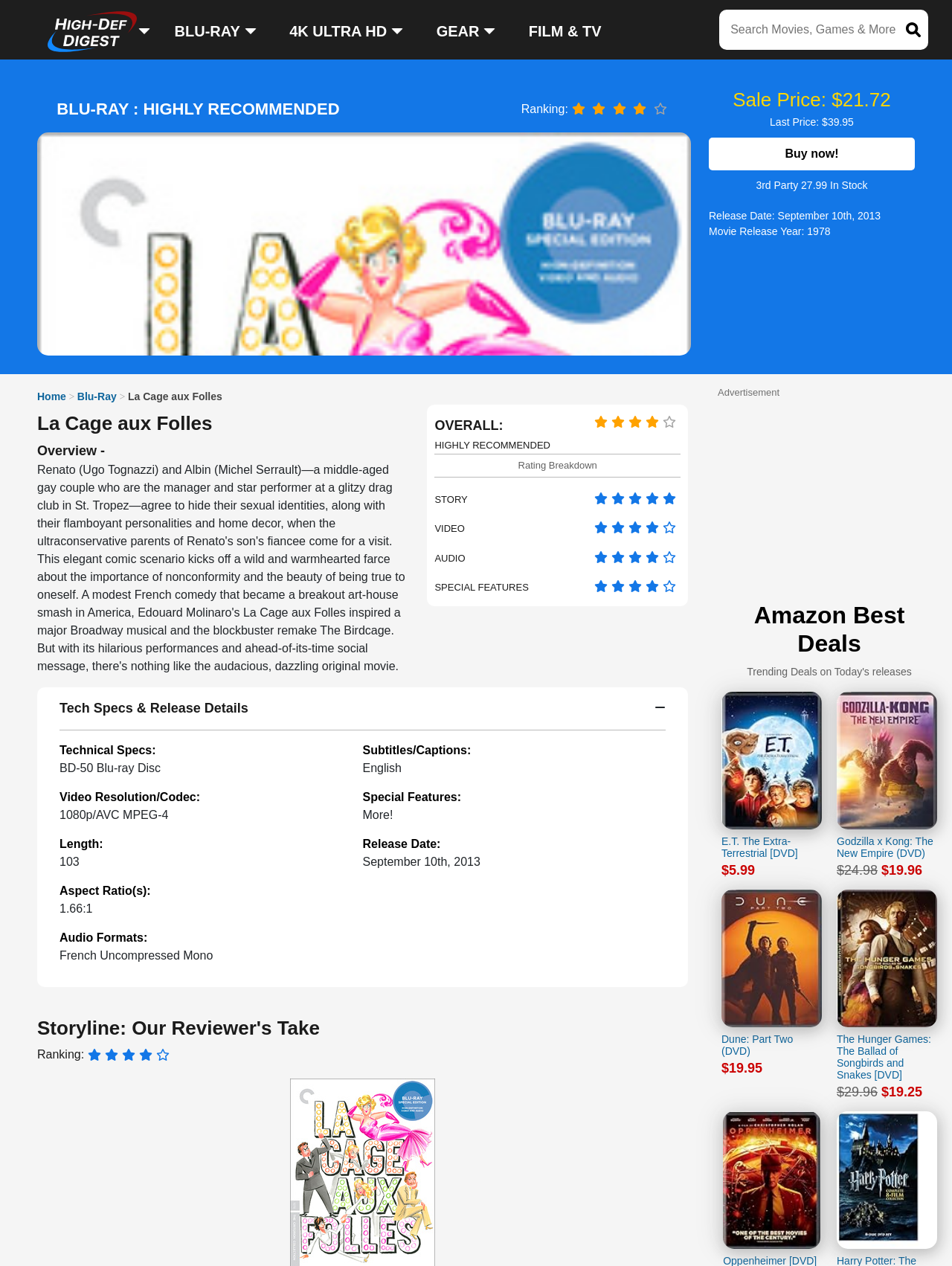Identify and provide the main heading of the webpage.

La Cage aux Folles